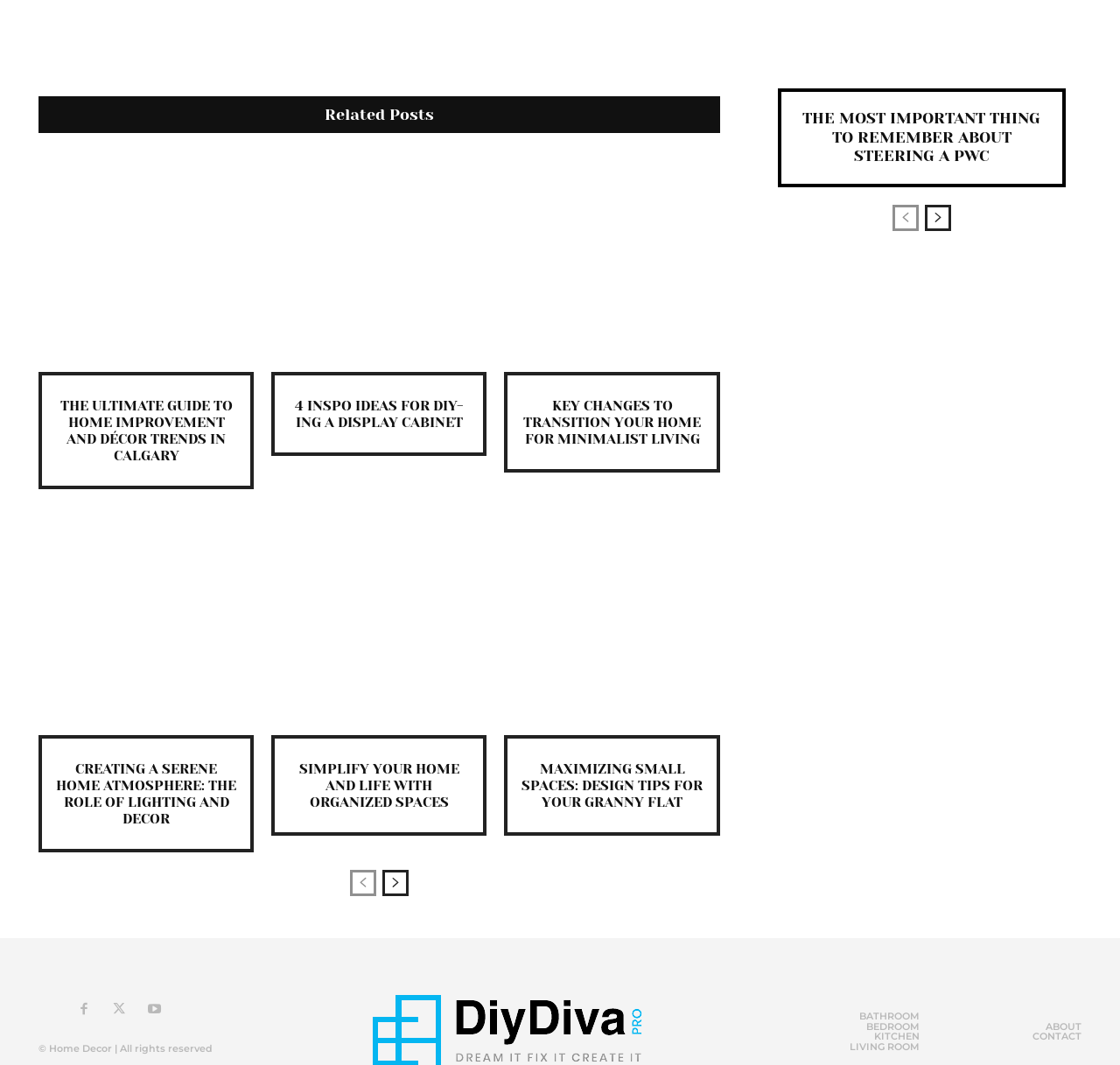What is the copyright information at the bottom of the webpage?
Please provide a single word or phrase as your answer based on the image.

© Home Decor | All rights reserved